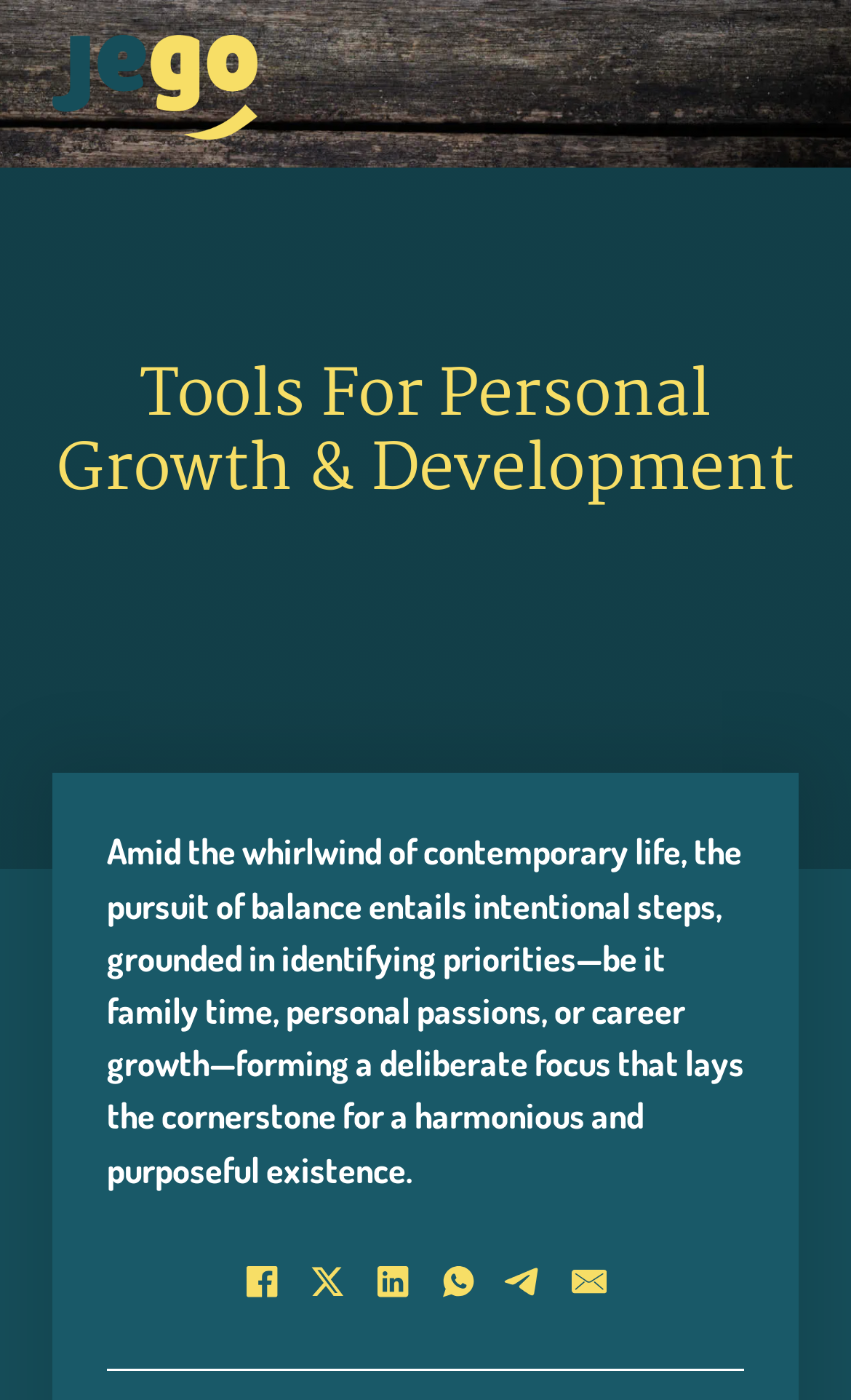Based on the image, give a detailed response to the question: What is the tone of the static text?

The static text has a reflective tone, as it encourages the reader to think about their priorities and intentional steps towards a harmonious and purposeful existence. The language used is also contemplative and introspective, suggesting a reflective tone.